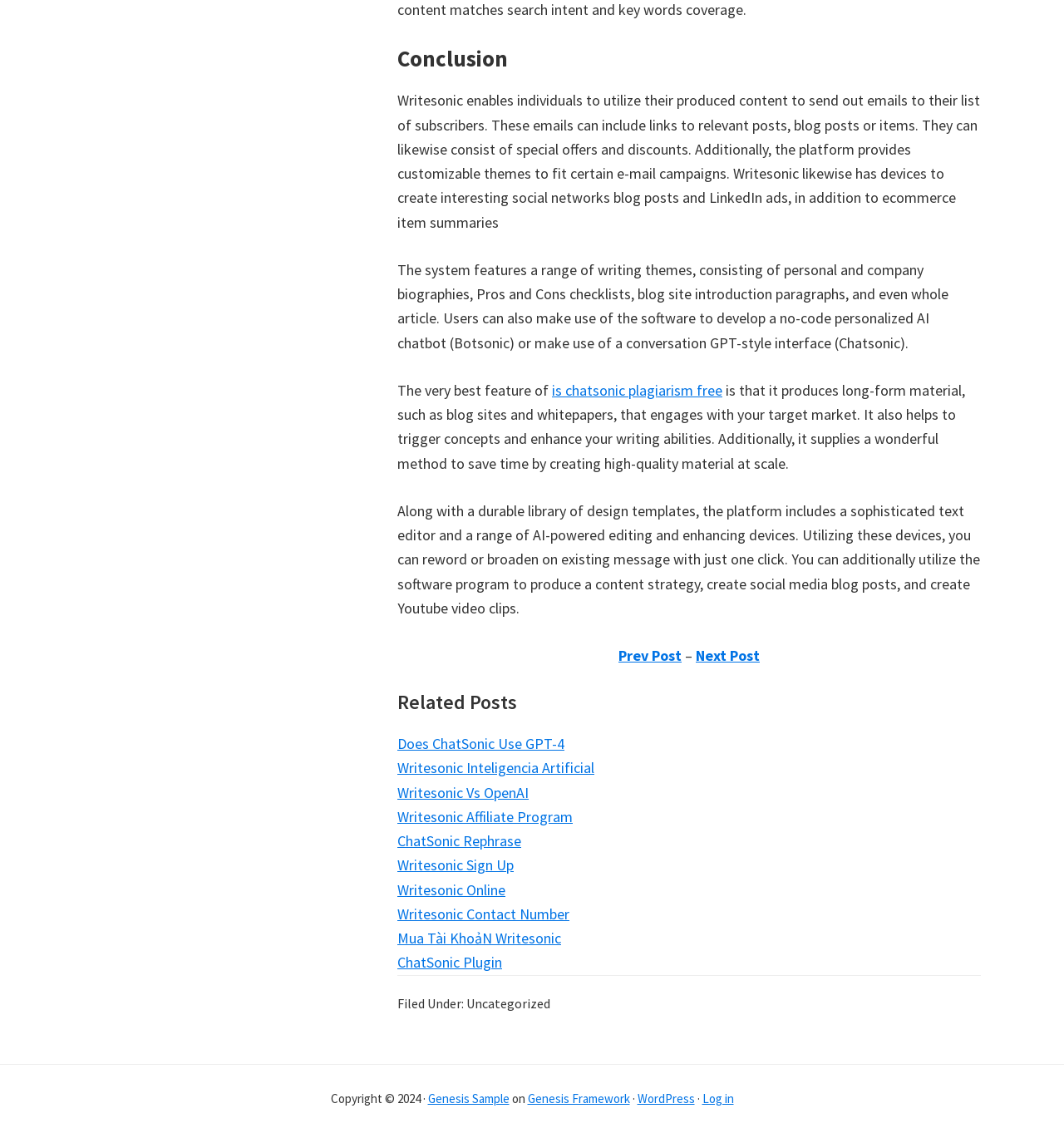Please determine the bounding box coordinates of the element's region to click in order to carry out the following instruction: "Check 'Log in'". The coordinates should be four float numbers between 0 and 1, i.e., [left, top, right, bottom].

[0.66, 0.962, 0.689, 0.976]